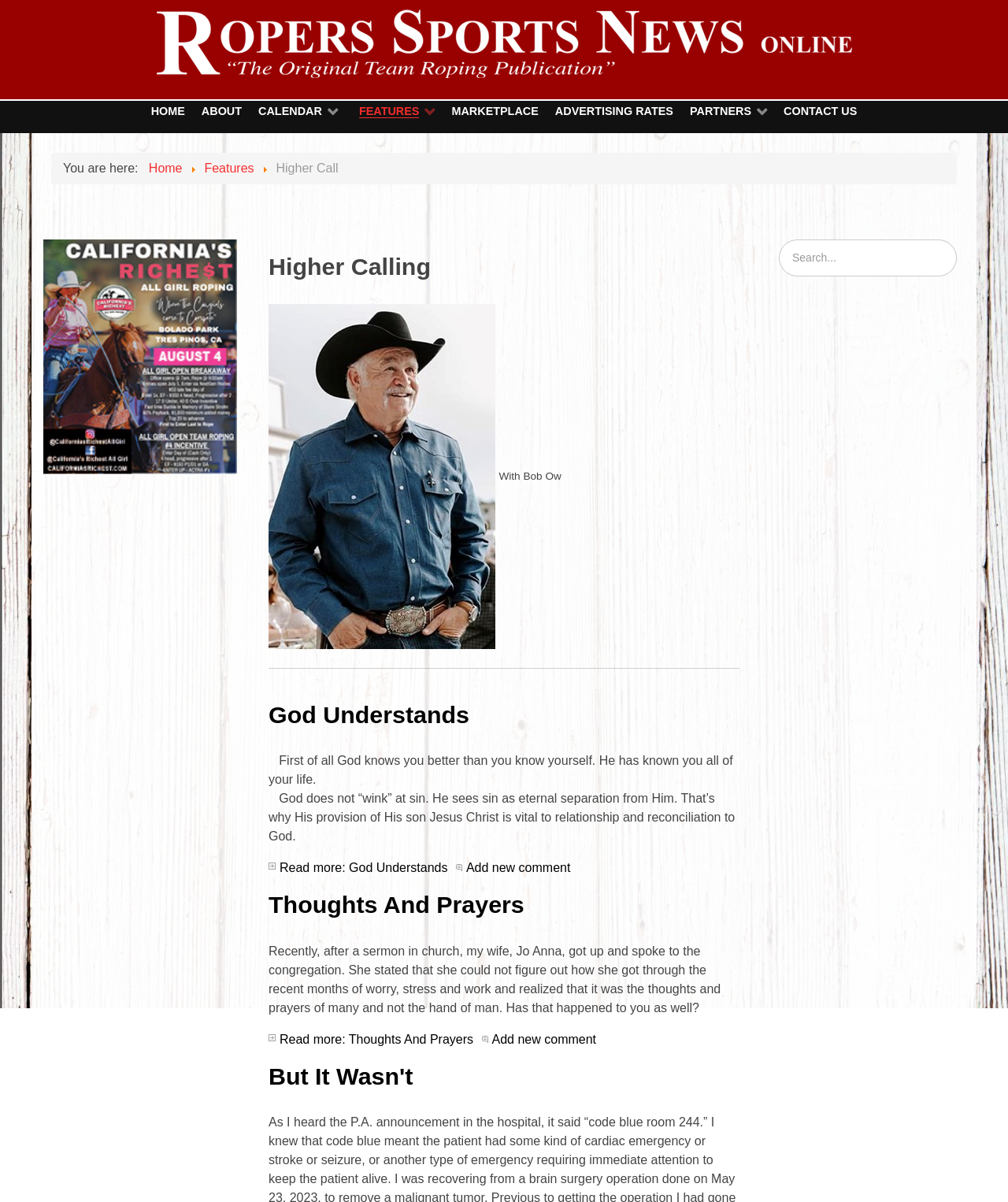What is the theme of the article 'God Understands'?
Look at the image and respond with a one-word or short-phrase answer.

Faith and spirituality